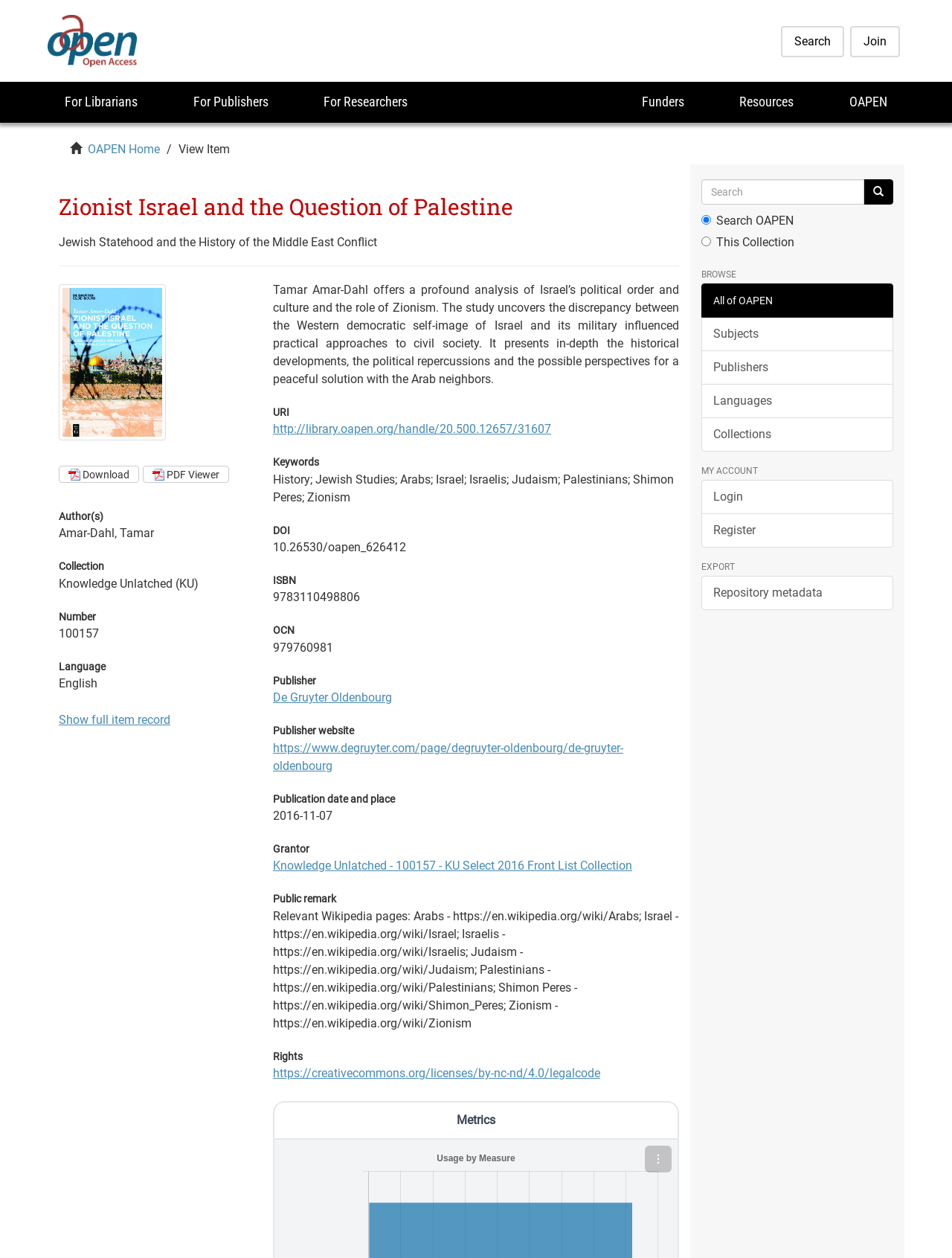Who is the author of this book?
Could you please answer the question thoroughly and with as much detail as possible?

The author of the book can be found in the 'Author(s)' section, which is located below the book title. The text 'Amar-Dahl, Tamar' is listed as the author.